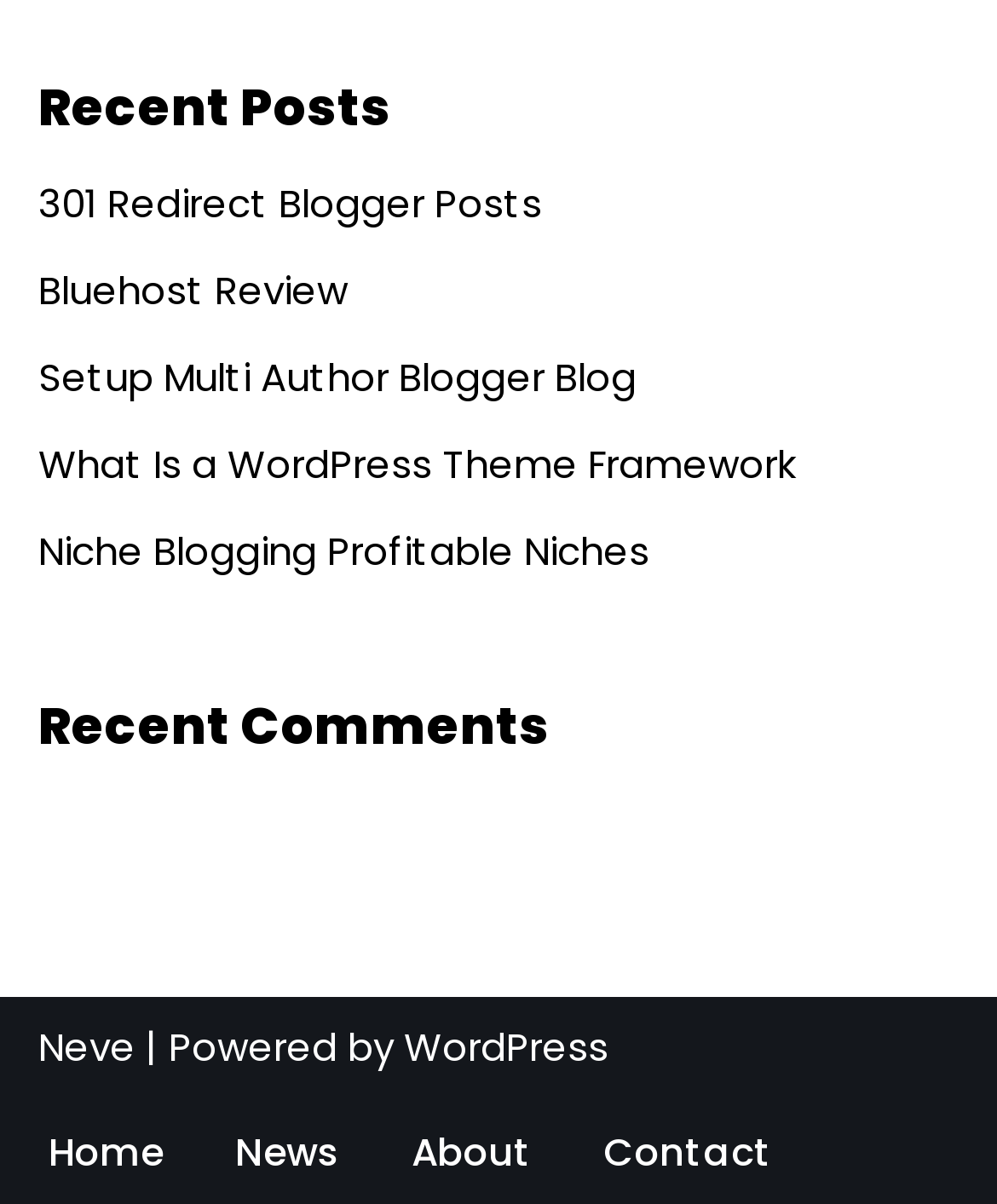Select the bounding box coordinates of the element I need to click to carry out the following instruction: "read the Bluehost review".

[0.038, 0.219, 0.349, 0.263]